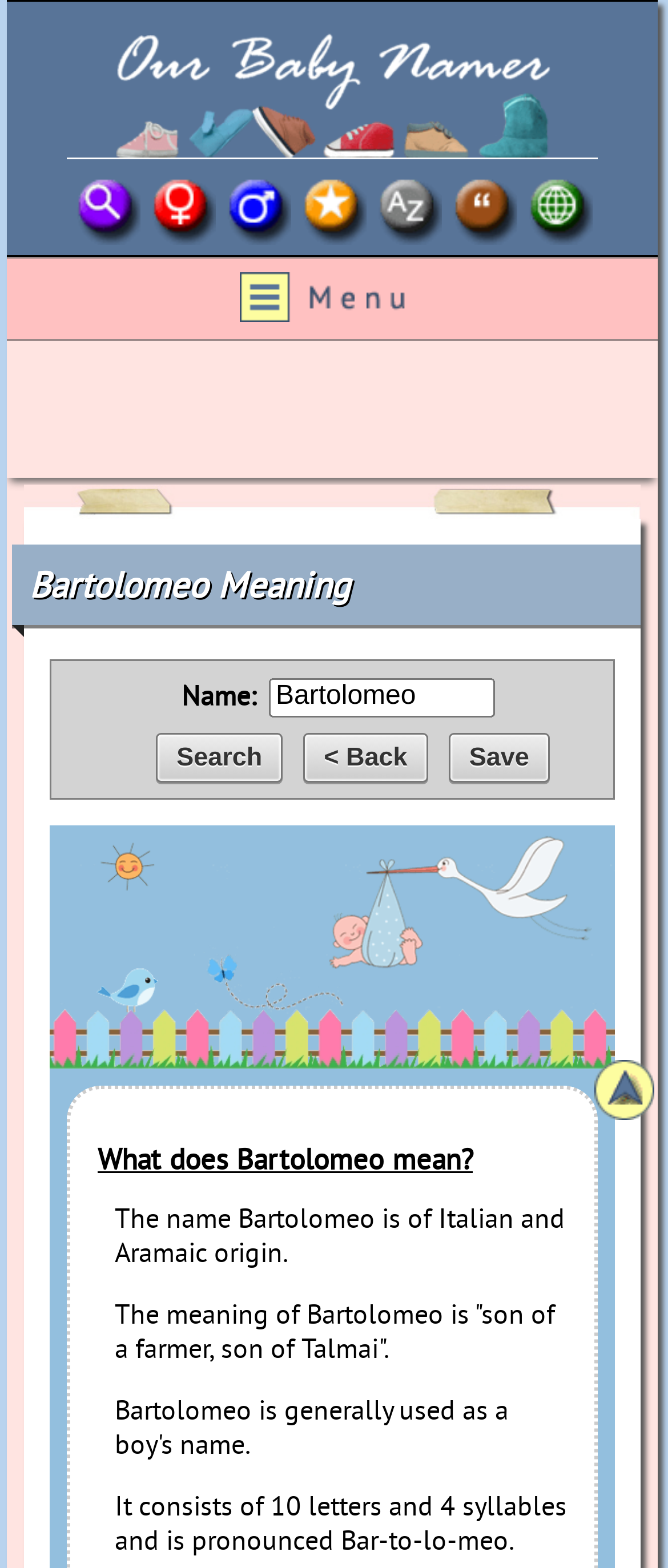Can you find the bounding box coordinates for the element to click on to achieve the instruction: "Click the Back button"?

[0.454, 0.467, 0.641, 0.499]